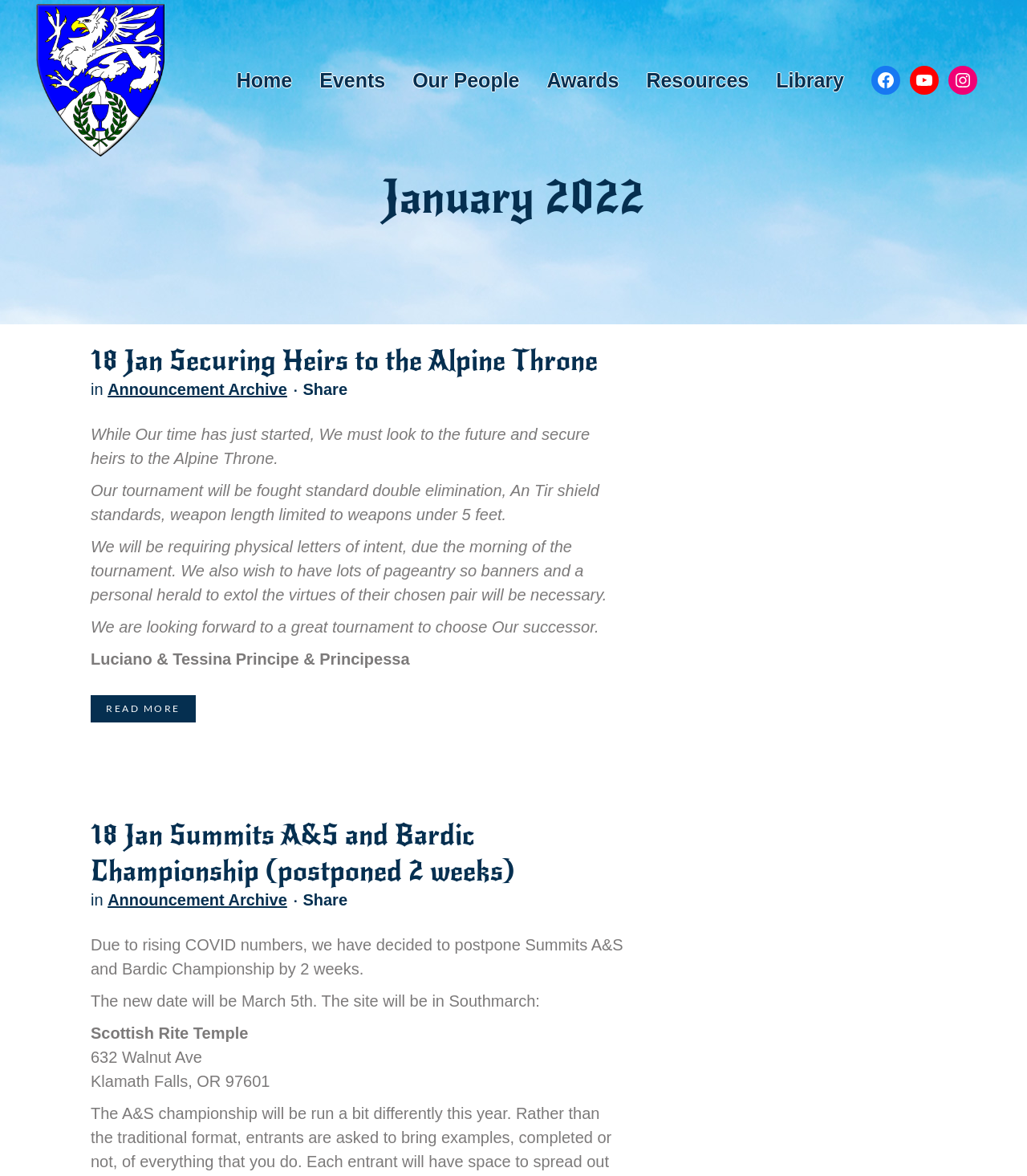Provide a comprehensive caption for the webpage.

The webpage is about the Principality of the Summits, with a focus on events and announcements in January 2022. At the top left corner, there are five identical logo images. Below the logos, there is a navigation menu with links to "Home", "Events", "Our People", "Awards", "Resources", and "Library".

On the right side of the navigation menu, there are social media links to Facebook, YouTube, and Instagram. Below the navigation menu, there is a large section with a heading "January 2022" in a prominent font. This section contains two articles with headings, "18 Jan Securing Heirs to the Alpine Throne" and "18 Jan Summits A&S and Bardic Championship (postponed 2 weeks)".

The first article discusses a tournament to secure heirs to the Alpine Throne, with details about the tournament format, requirements, and expectations. The article also mentions the importance of pageantry, including banners and personal heralds. At the bottom of the article, there is a "READ MORE" link.

The second article announces the postponement of the Summits A&S and Bardic Championship due to rising COVID numbers, with a new date set for March 5th. The article provides the location details of the event, including the site, address, and city. Both articles have "Share" links and "Announcement Archive" links.